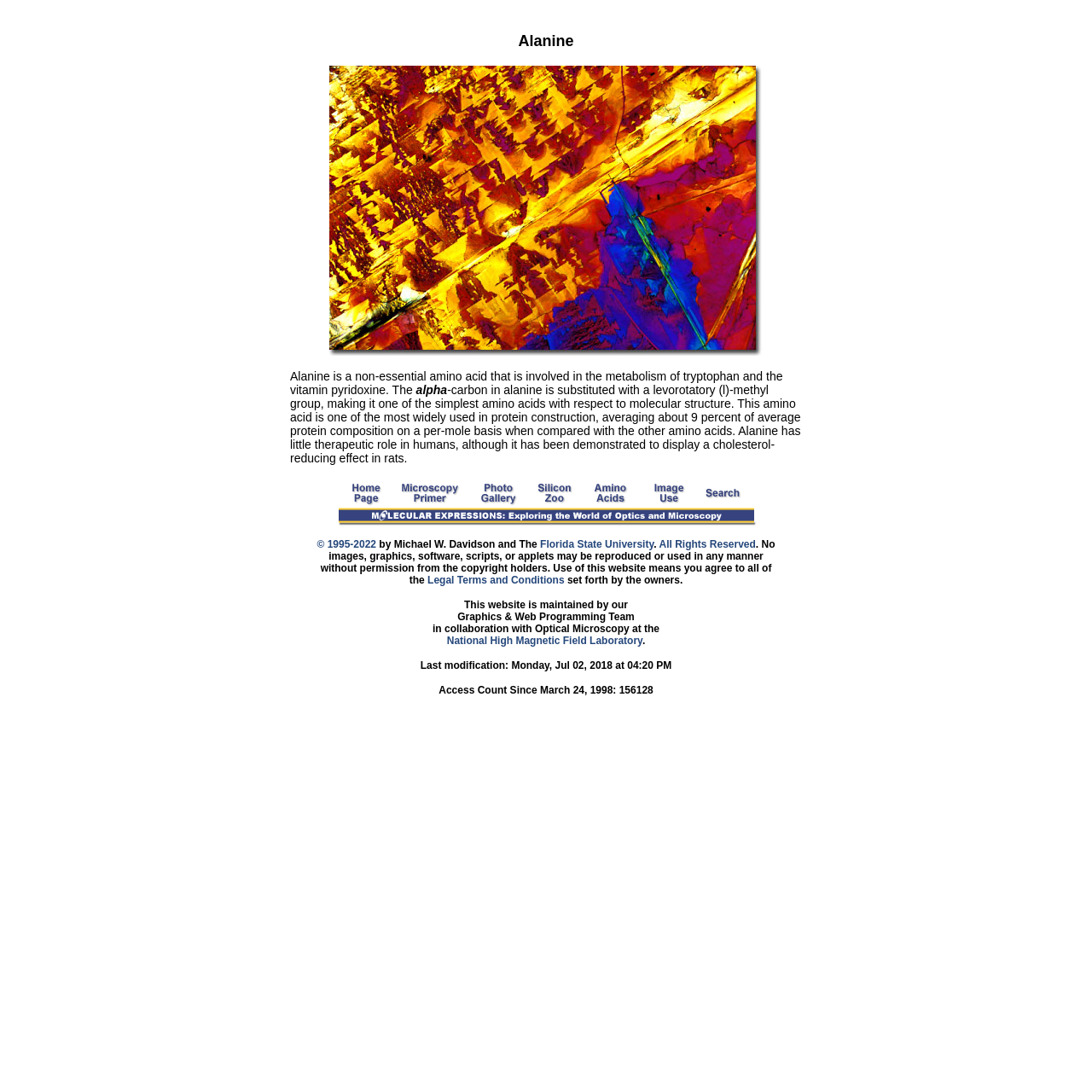What is the copyright year range of this webpage?
Examine the screenshot and reply with a single word or phrase.

1995-2022